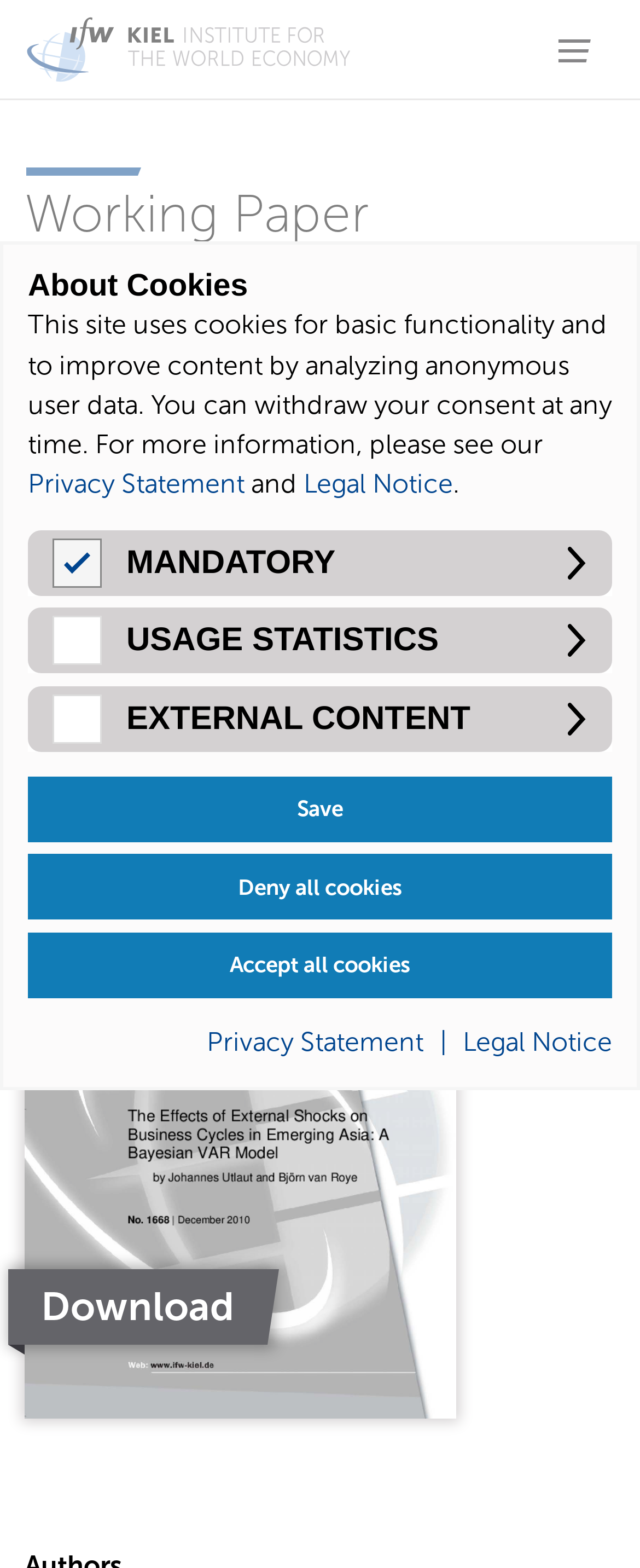Please identify the bounding box coordinates of the element's region that should be clicked to execute the following instruction: "Show the menu". The bounding box coordinates must be four float numbers between 0 and 1, i.e., [left, top, right, bottom].

[0.833, 0.005, 0.962, 0.058]